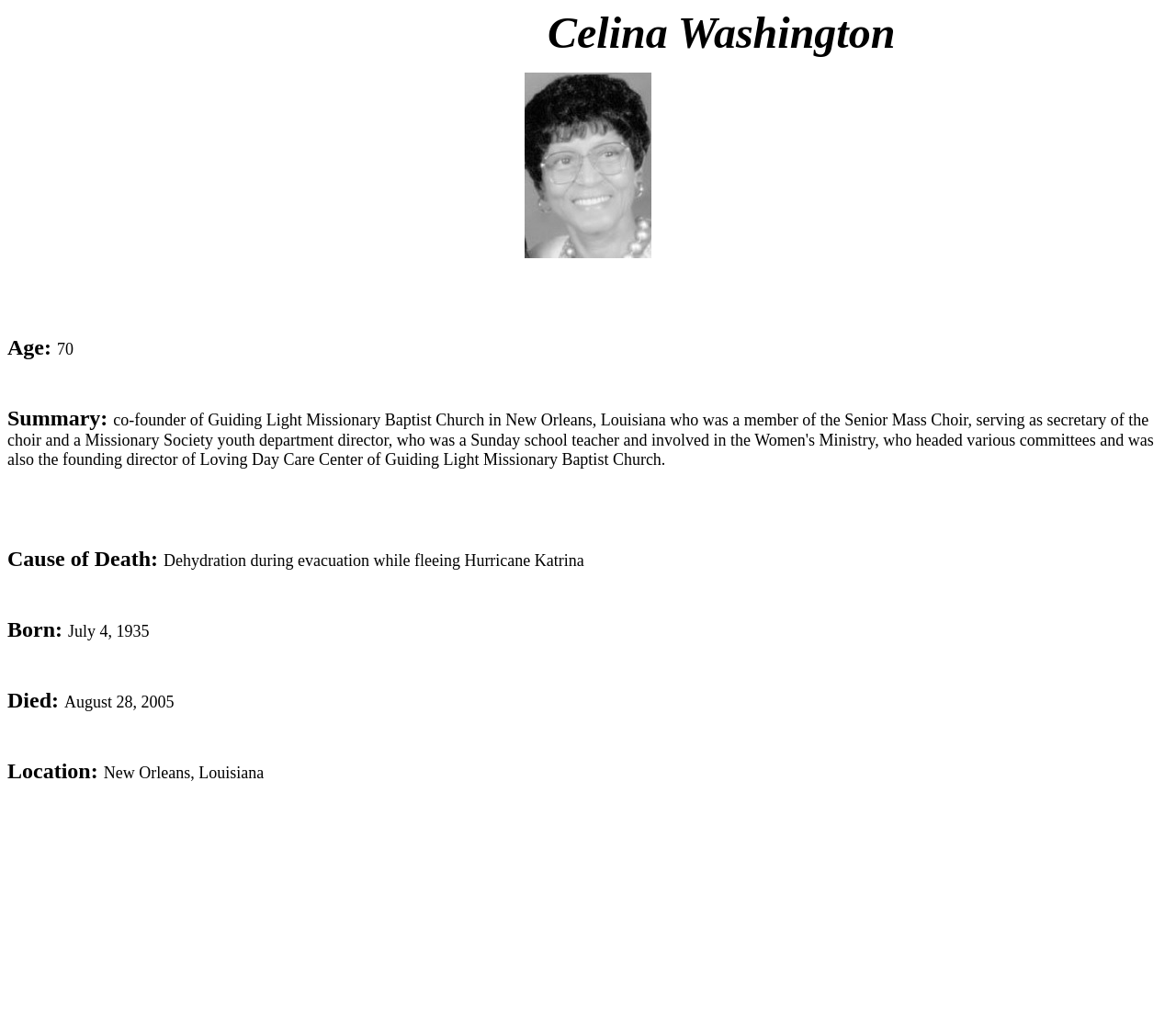Where was Celina Washington born?
Please provide a comprehensive answer to the question based on the webpage screenshot.

I looked at the entire webpage and did not find any information about Celina Washington's birthplace.